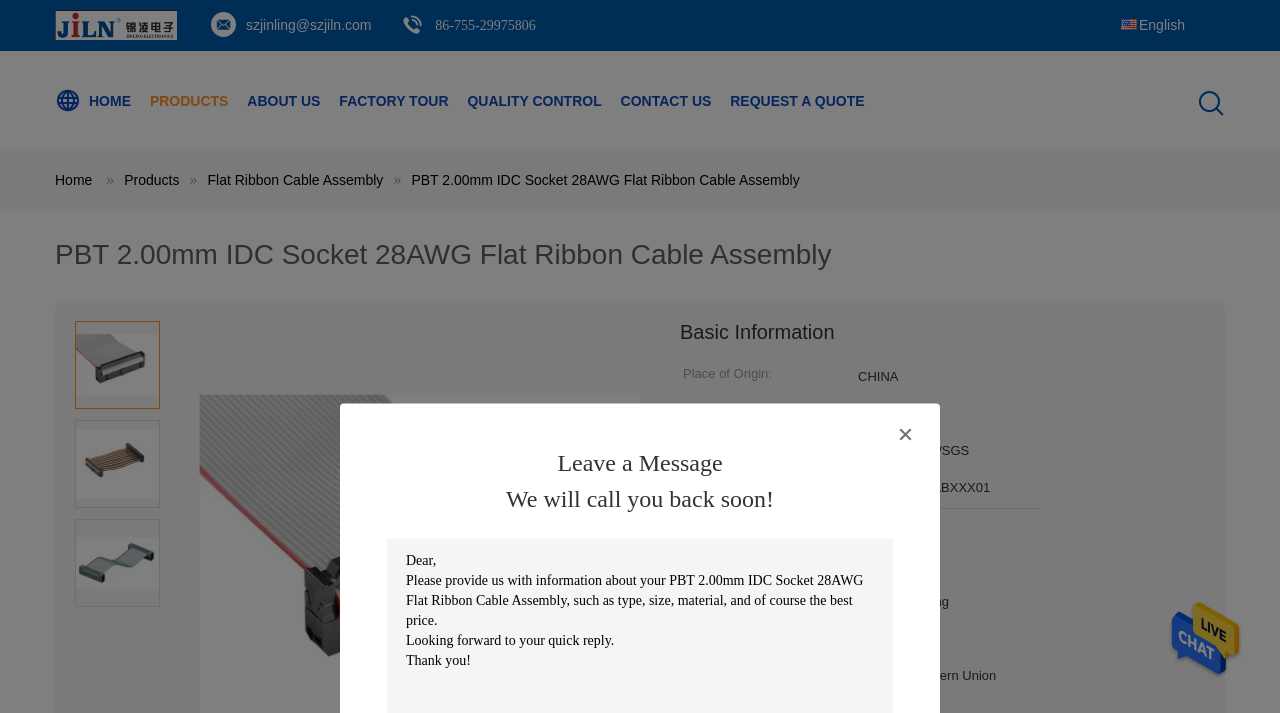What is the place of origin?
Deliver a detailed and extensive answer to the question.

I found the place of origin by looking at the table with the heading 'Basic Information' and finding the row with the label 'Place of Origin:', which has the value 'CHINA'.